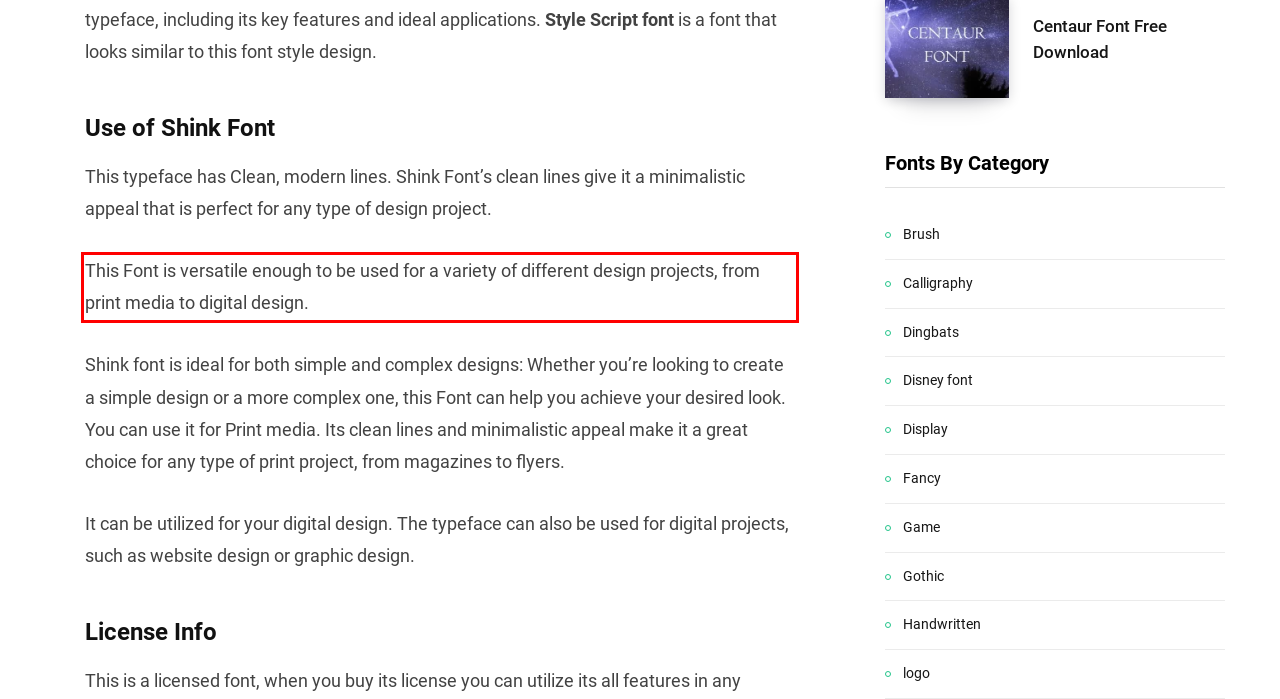Examine the screenshot of the webpage, locate the red bounding box, and generate the text contained within it.

This Font is versatile enough to be used for a variety of different design projects, from print media to digital design.